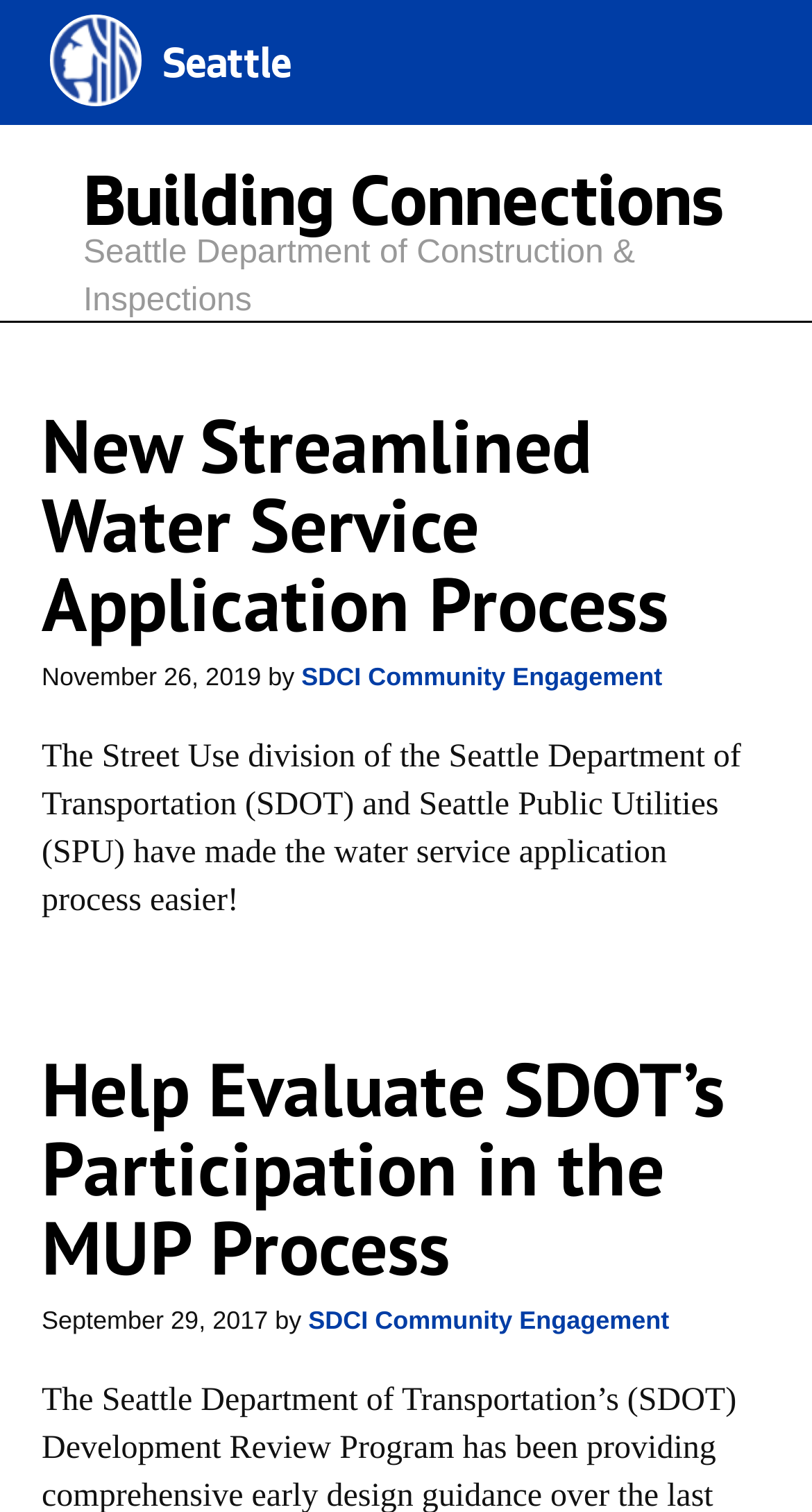What is the name of the city mentioned?
Please ensure your answer to the question is detailed and covers all necessary aspects.

The answer can be found by looking at the link element with the text 'Seattle' at the top of the webpage, which suggests that the webpage is related to the city of Seattle.